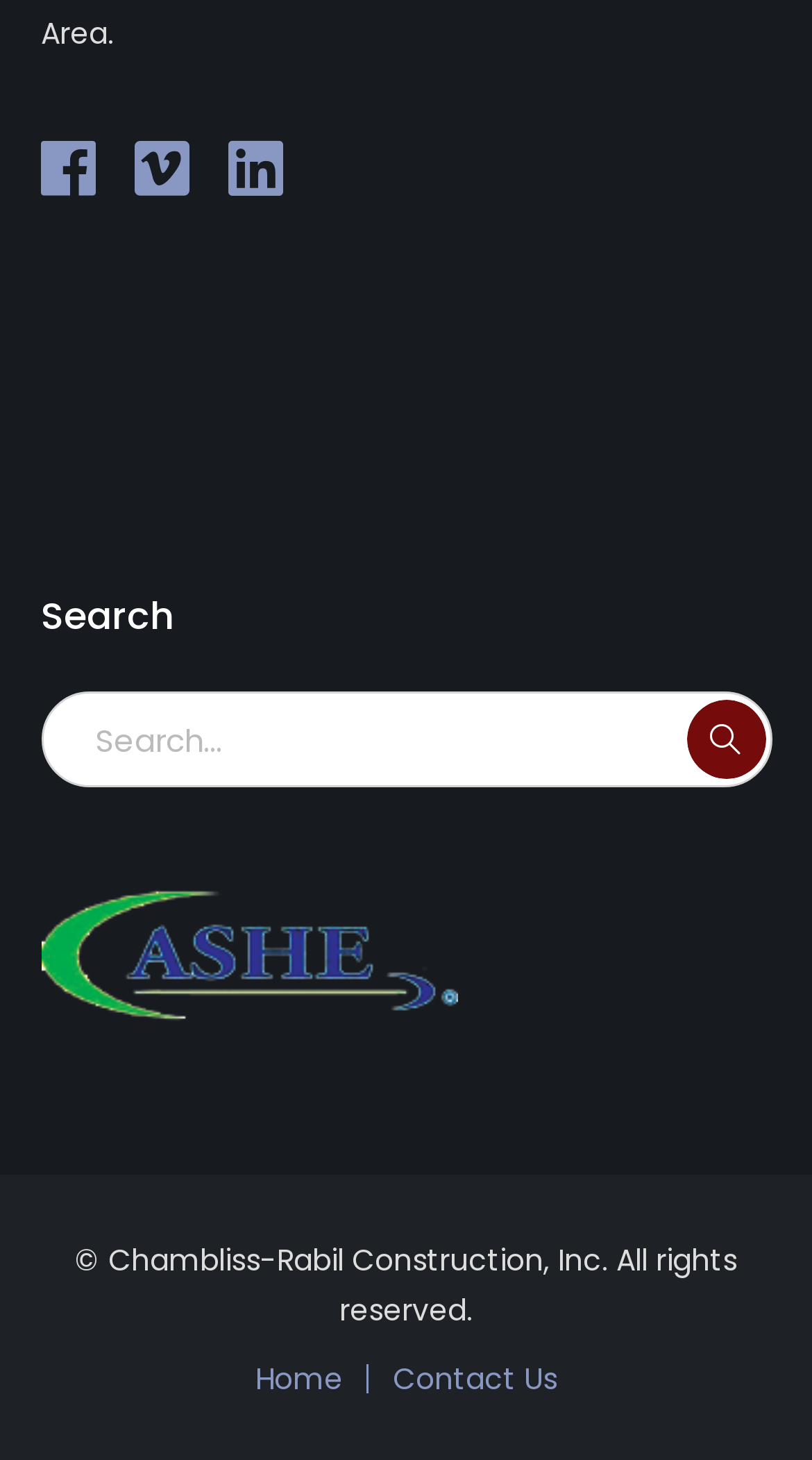Kindly respond to the following question with a single word or a brief phrase: 
How many social media links are present?

3